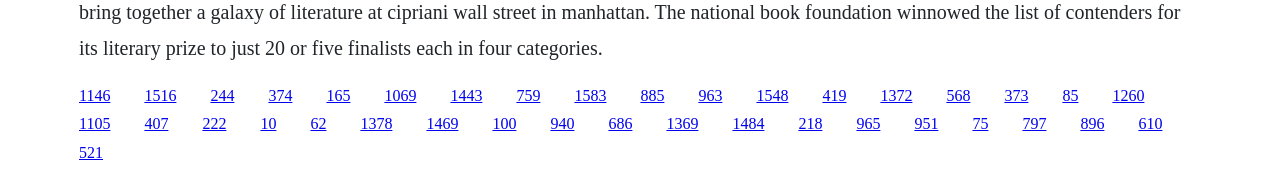Please identify the bounding box coordinates of the area I need to click to accomplish the following instruction: "click the first link".

[0.062, 0.492, 0.086, 0.589]